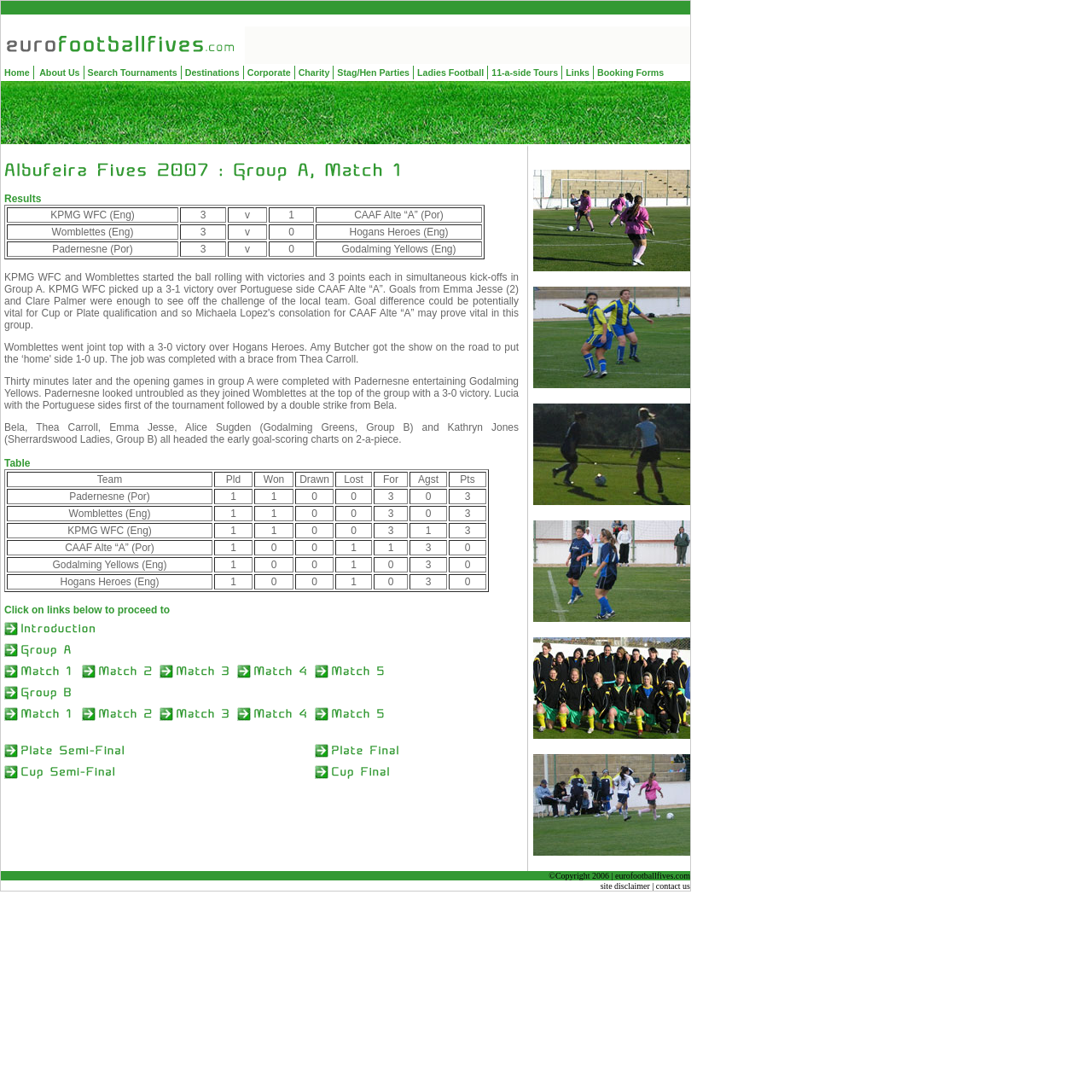Determine the bounding box coordinates of the element's region needed to click to follow the instruction: "Click Search Tournaments". Provide these coordinates as four float numbers between 0 and 1, formatted as [left, top, right, bottom].

[0.079, 0.06, 0.164, 0.073]